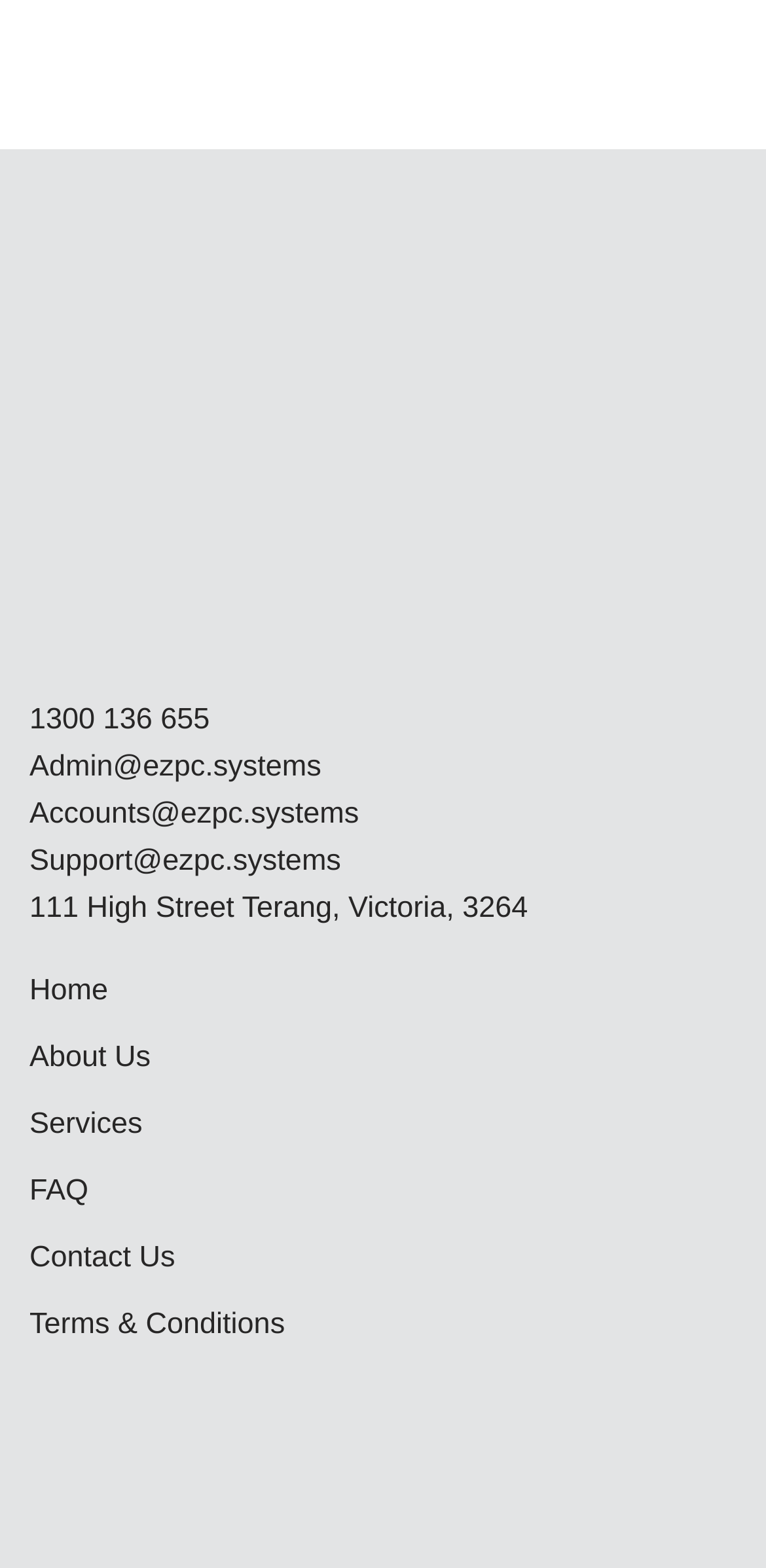Show the bounding box coordinates for the HTML element described as: "Contact Us".

[0.038, 0.792, 0.229, 0.813]